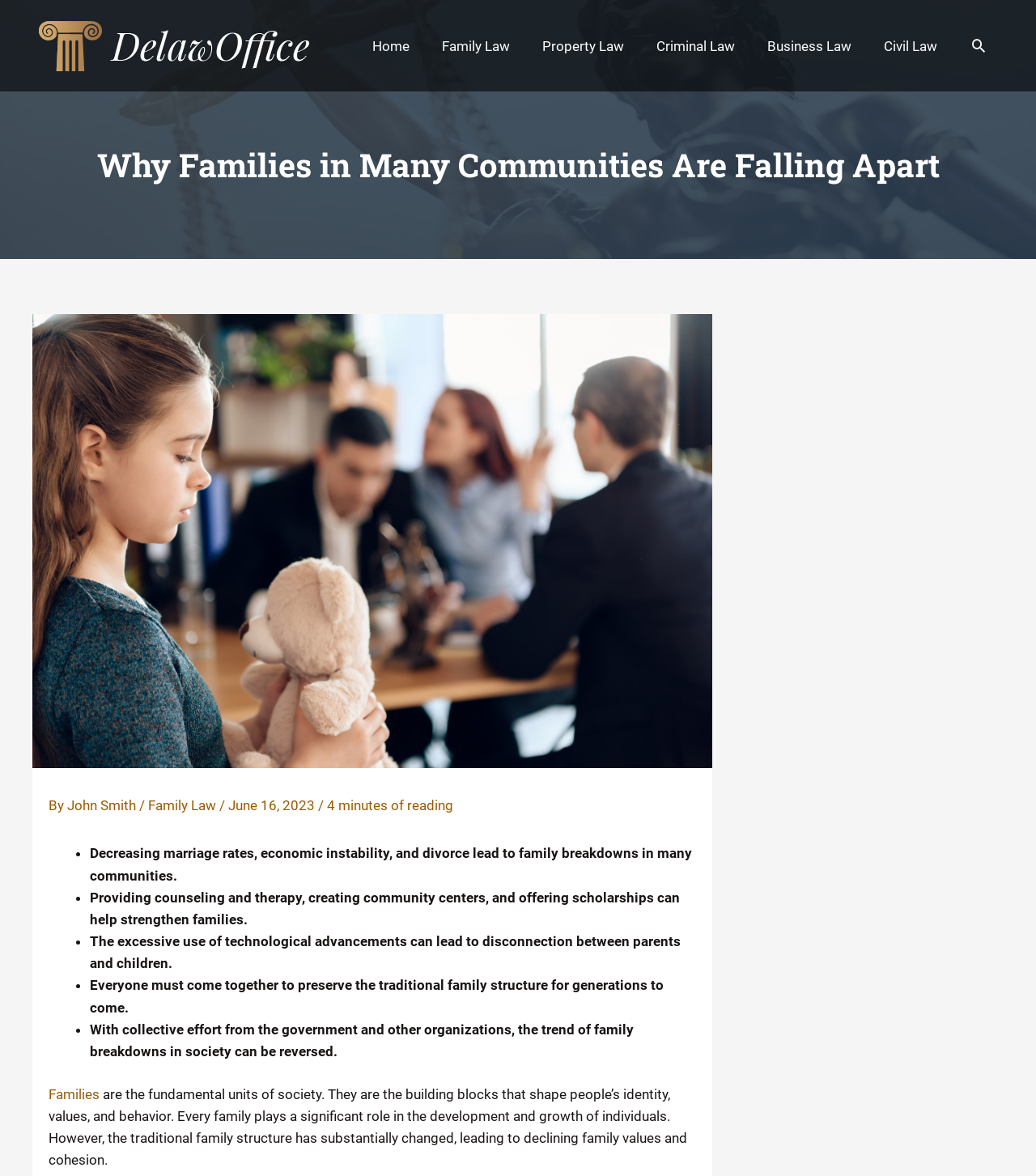What is the estimated reading time of this article?
Please answer the question as detailed as possible.

The estimated reading time can be found in the header section of the article, where it says '4 minutes of reading'.